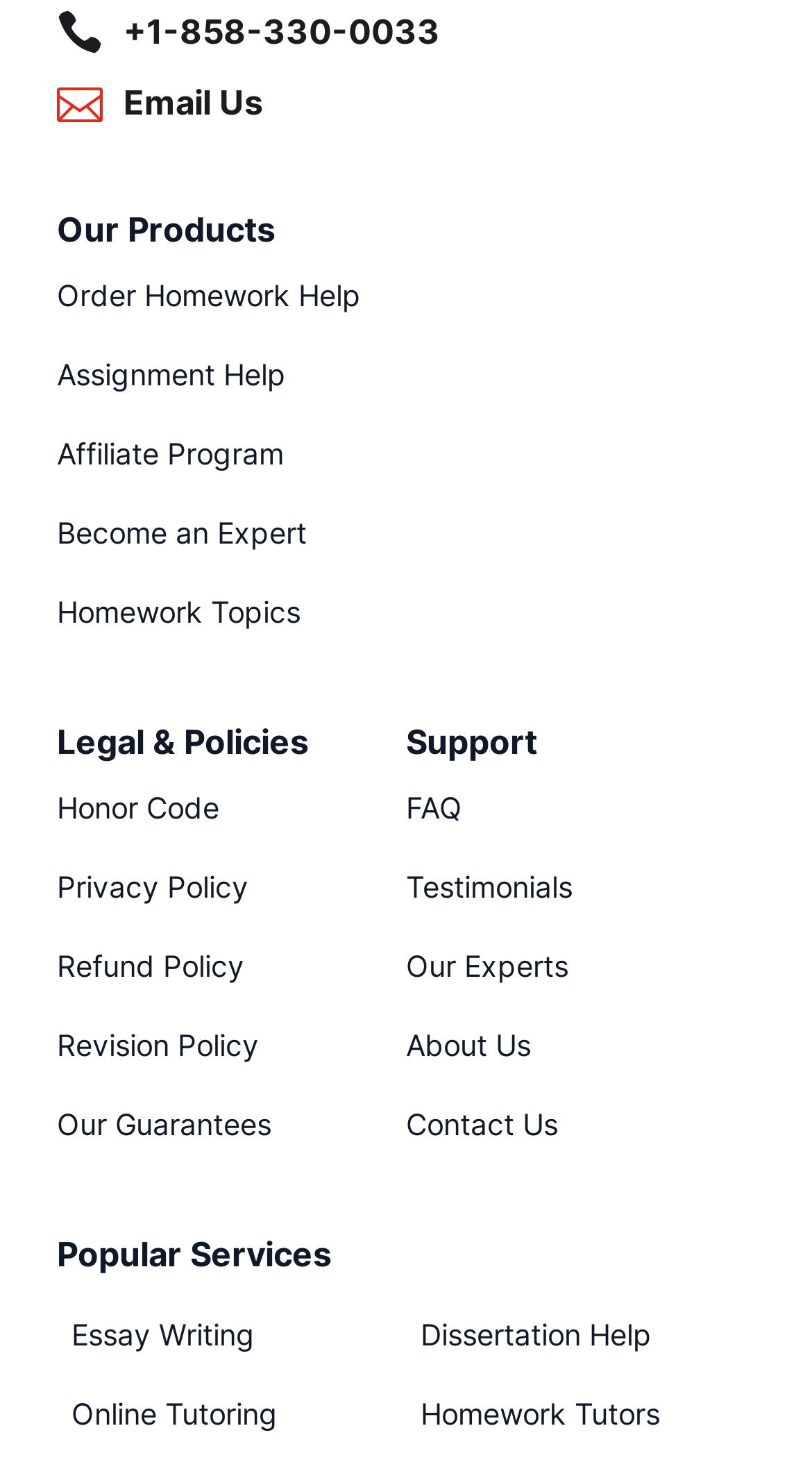Find the bounding box coordinates of the element I should click to carry out the following instruction: "Order Homework Help".

[0.07, 0.19, 0.444, 0.214]